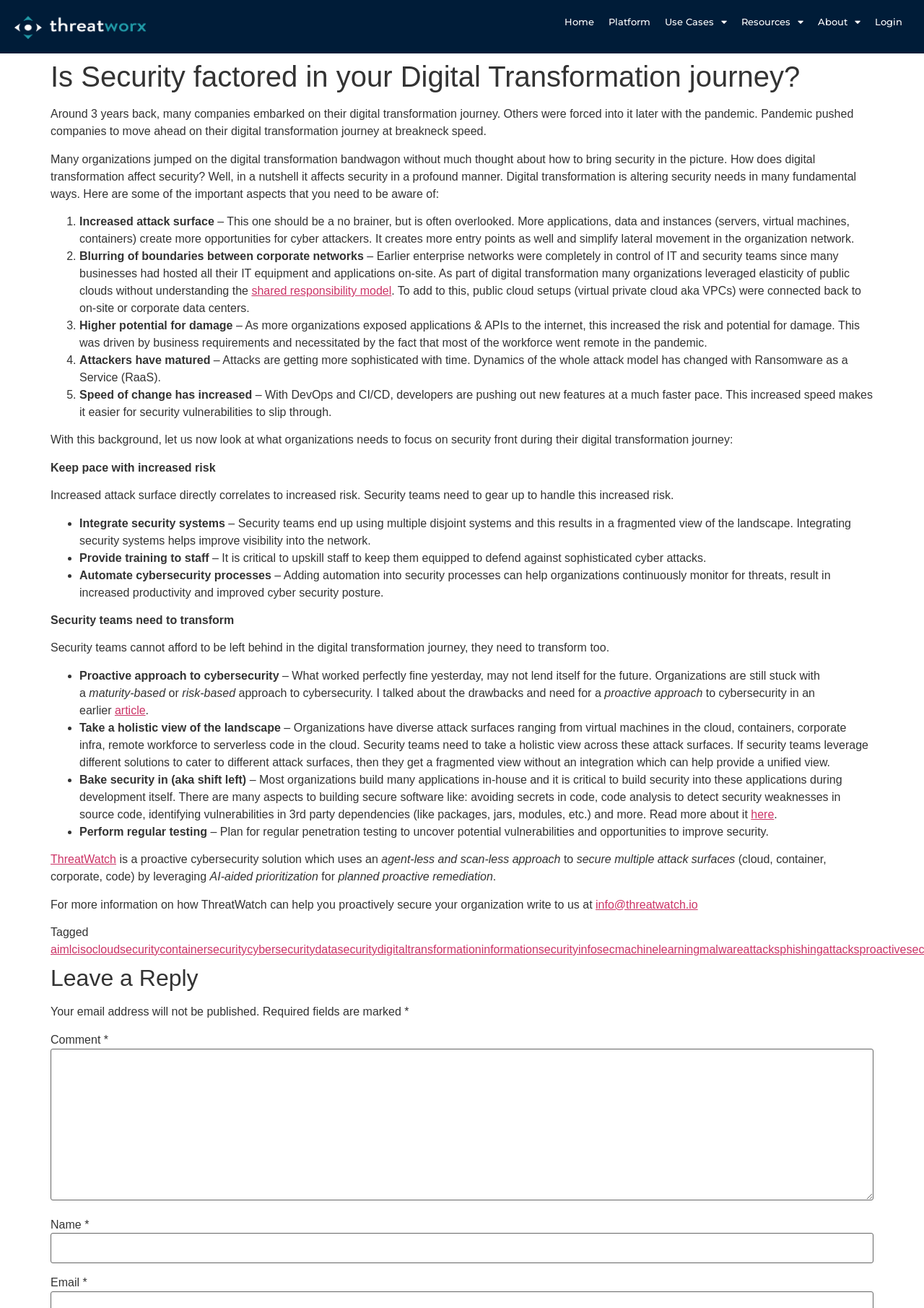Identify the bounding box coordinates of the clickable section necessary to follow the following instruction: "Click on here". The coordinates should be presented as four float numbers from 0 to 1, i.e., [left, top, right, bottom].

[0.813, 0.618, 0.838, 0.627]